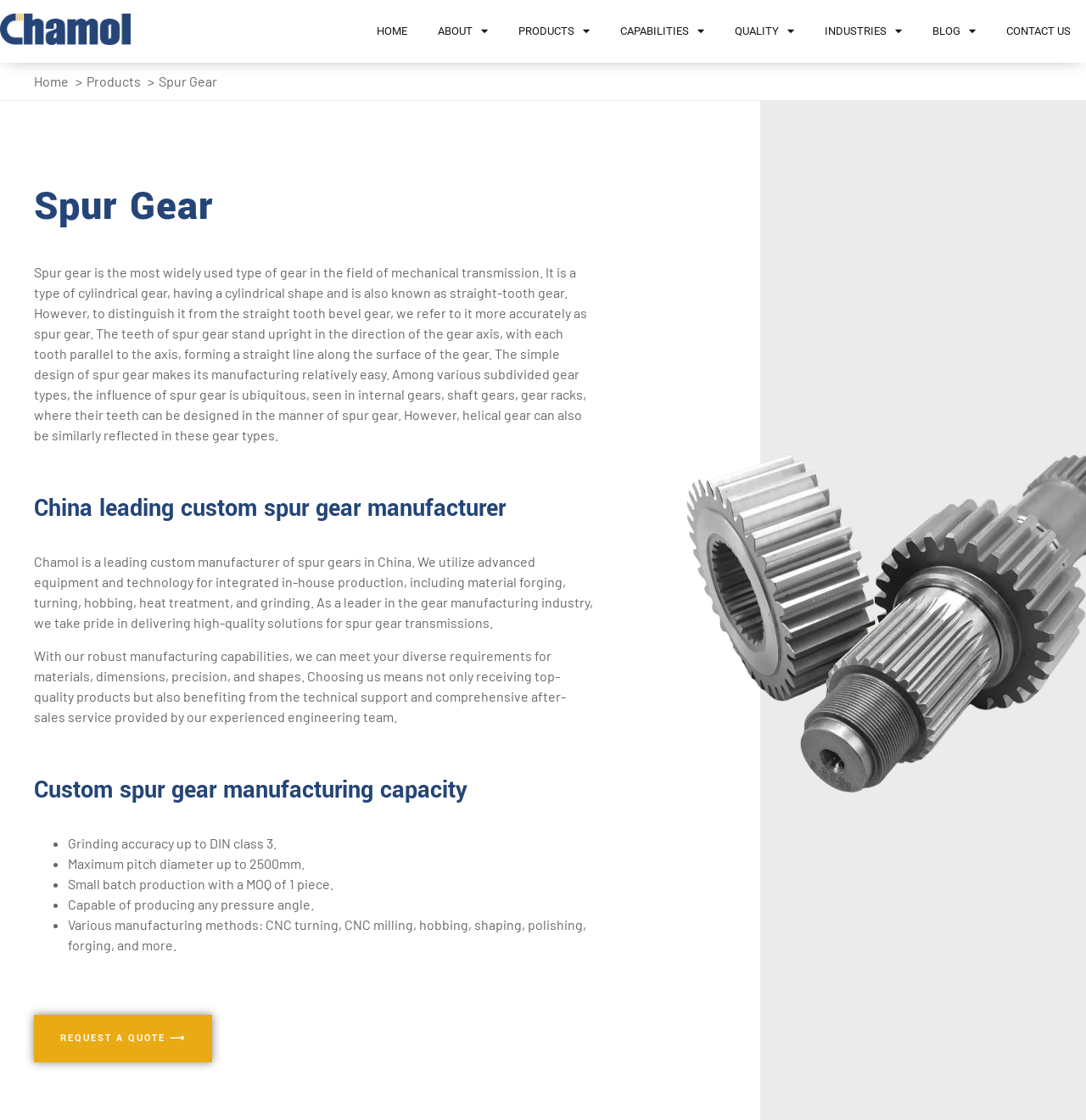What is the maximum pitch diameter of spur gears manufactured by Chamol?
Please look at the screenshot and answer using one word or phrase.

2500mm